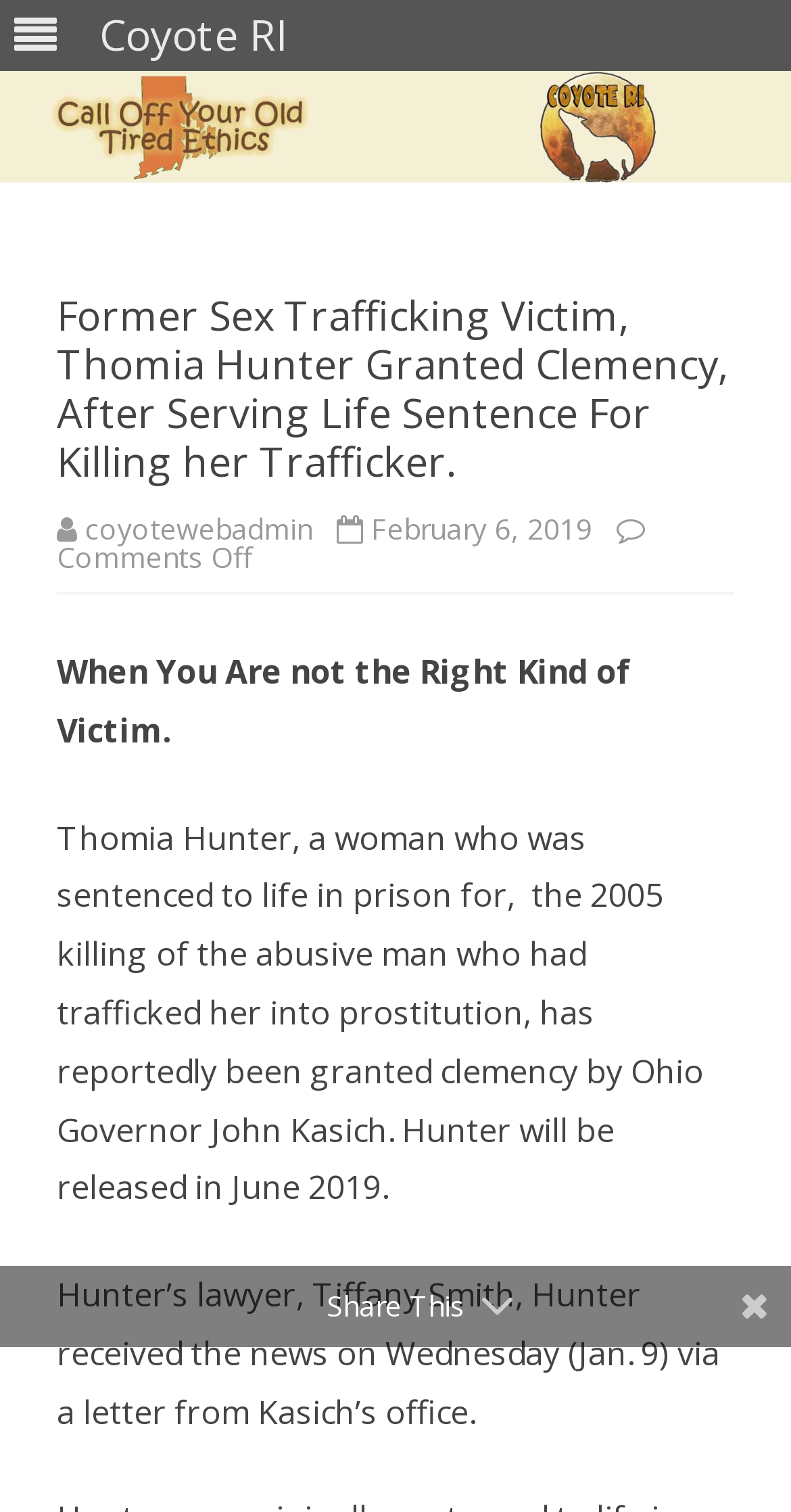Mark the bounding box of the element that matches the following description: "coyotewebadmin".

[0.108, 0.337, 0.395, 0.362]